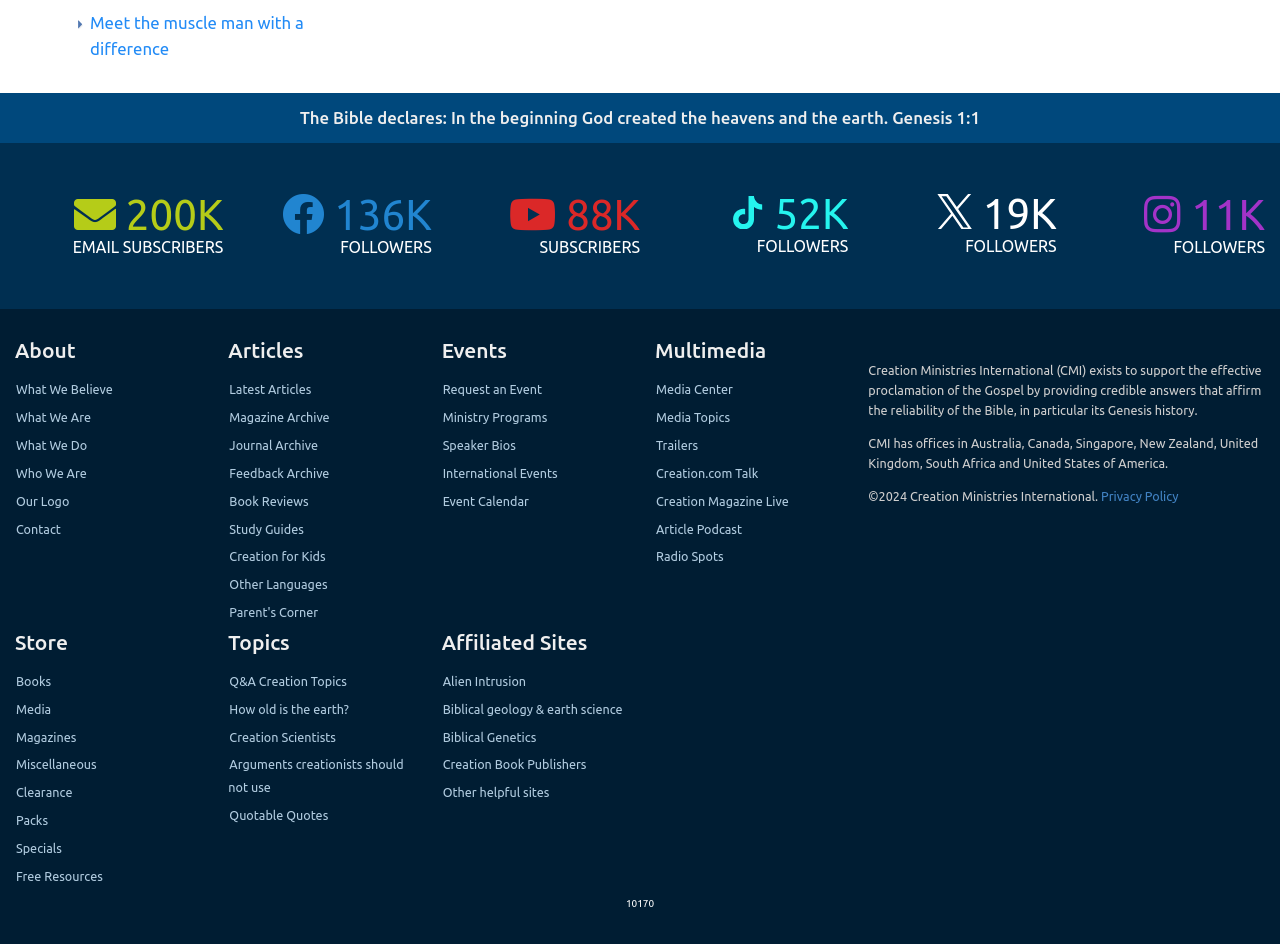Determine the bounding box coordinates of the clickable element necessary to fulfill the instruction: "Check 'Creation Book Publishers'". Provide the coordinates as four float numbers within the 0 to 1 range, i.e., [left, top, right, bottom].

[0.334, 0.802, 0.458, 0.817]